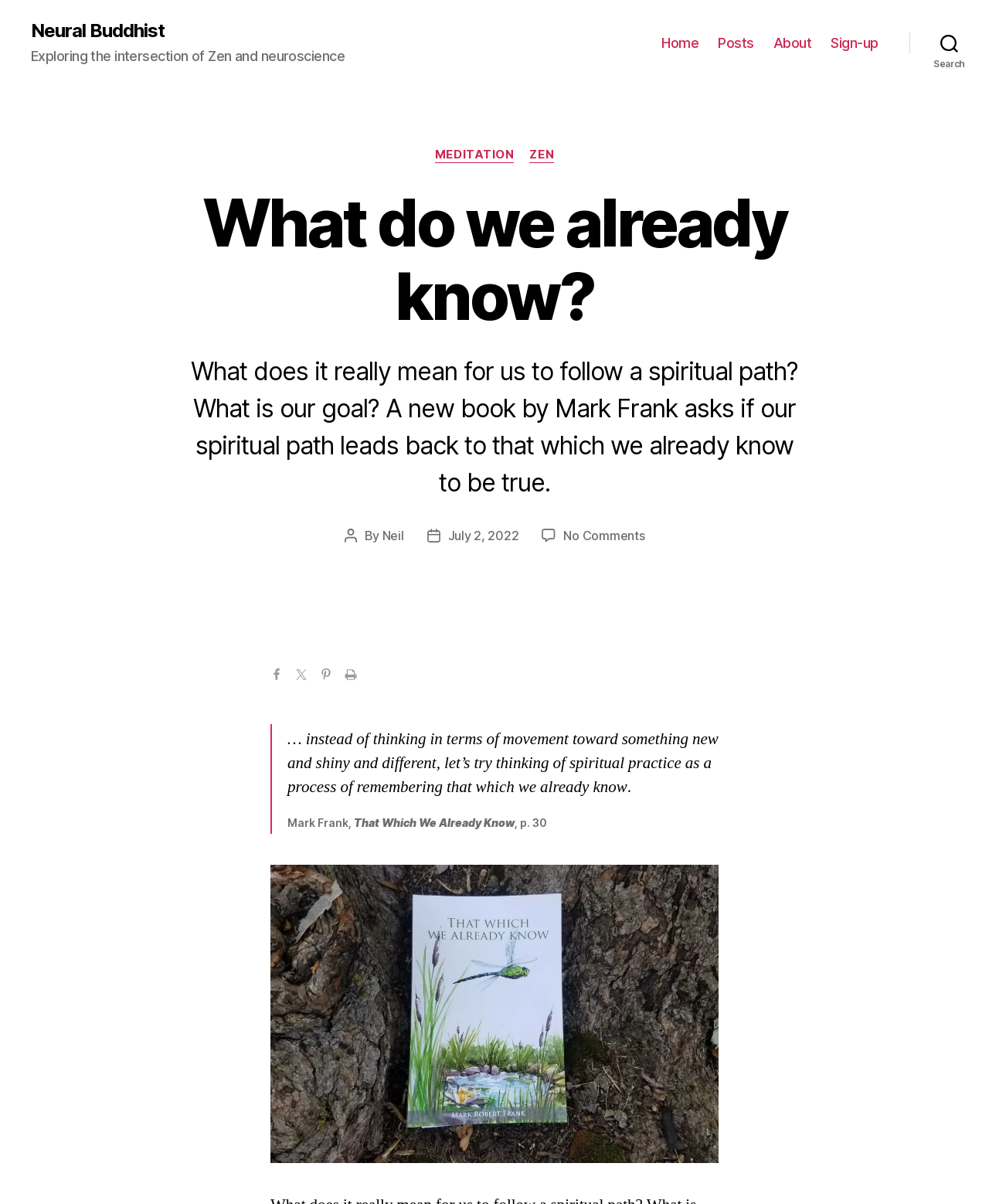Locate the bounding box coordinates of the clickable area to execute the instruction: "Share the post on Facebook". Provide the coordinates as four float numbers between 0 and 1, represented as [left, top, right, bottom].

[0.273, 0.555, 0.298, 0.576]